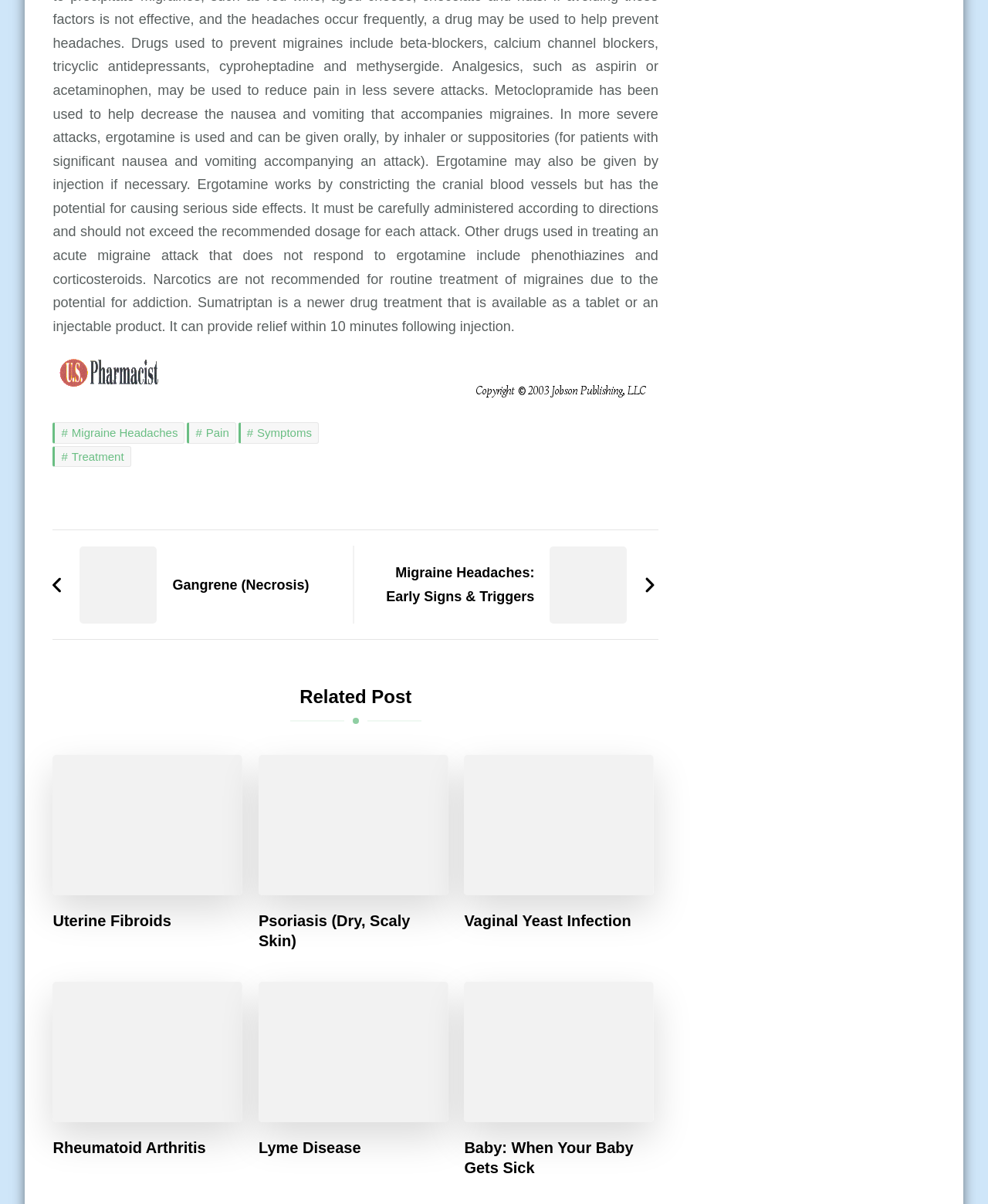Provide the bounding box coordinates of the HTML element described by the text: "Psoriasis (Dry, Scaly Skin)". The coordinates should be in the format [left, top, right, bottom] with values between 0 and 1.

[0.262, 0.757, 0.454, 0.79]